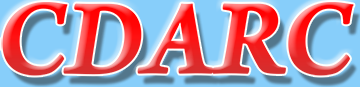Explain the contents of the image with as much detail as possible.

The image prominently features the acronym "CDARC" rendered in bold, red letters against a light blue background. CDARC stands for the Cambridge & District Amateur Radio Club, reflecting its focus on amateur radio activities in the Cambridge area. The vibrant color contrast between the red text and the blue backdrop enhances visibility, making it an eye-catching element likely intended for branding or promotional purposes. This image underscores the club's identity and commitment to fostering a community for amateur radio enthusiasts.